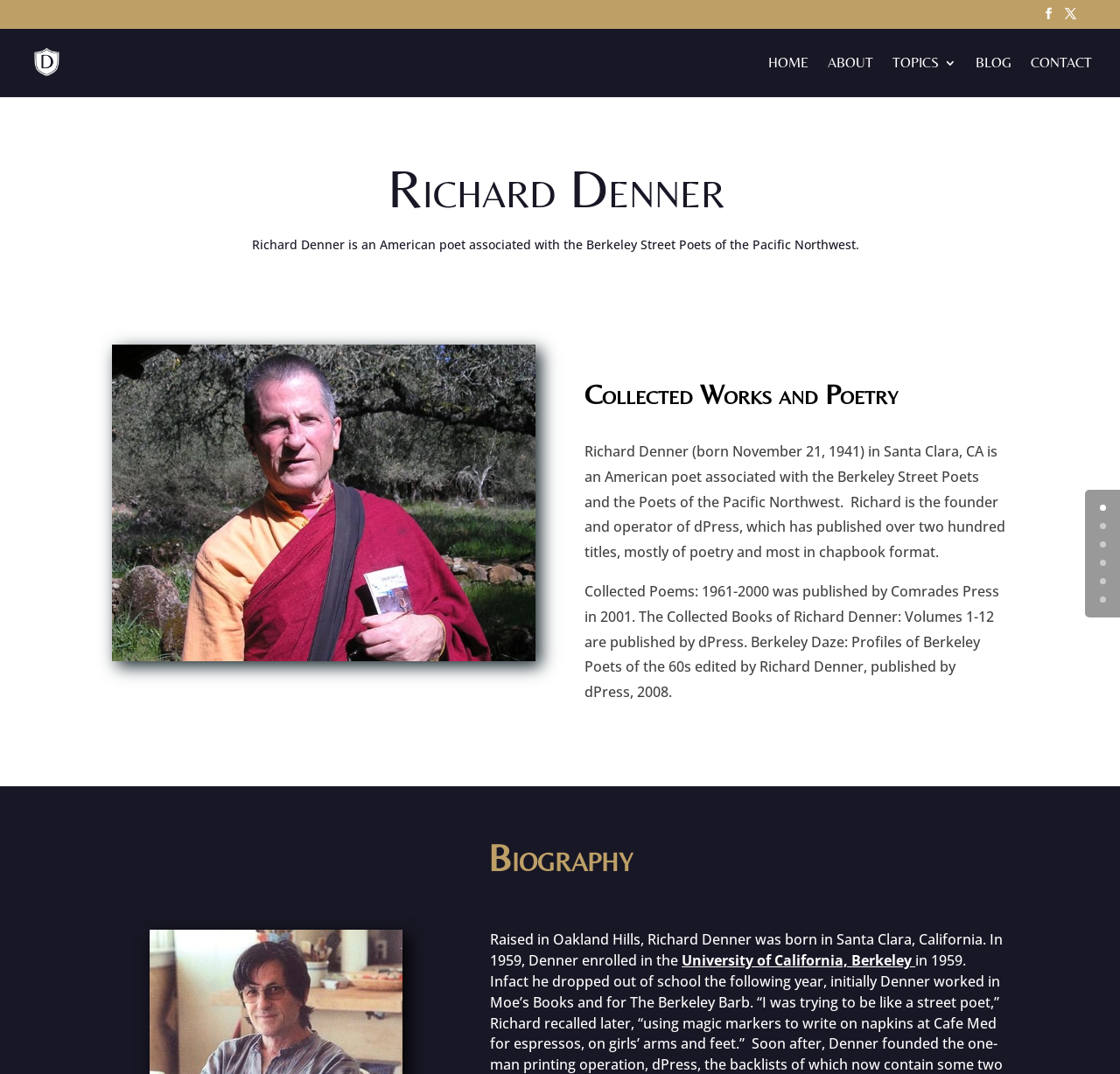What is the name of the publishing operation founded by Richard Denner?
Using the picture, provide a one-word or short phrase answer.

dPress